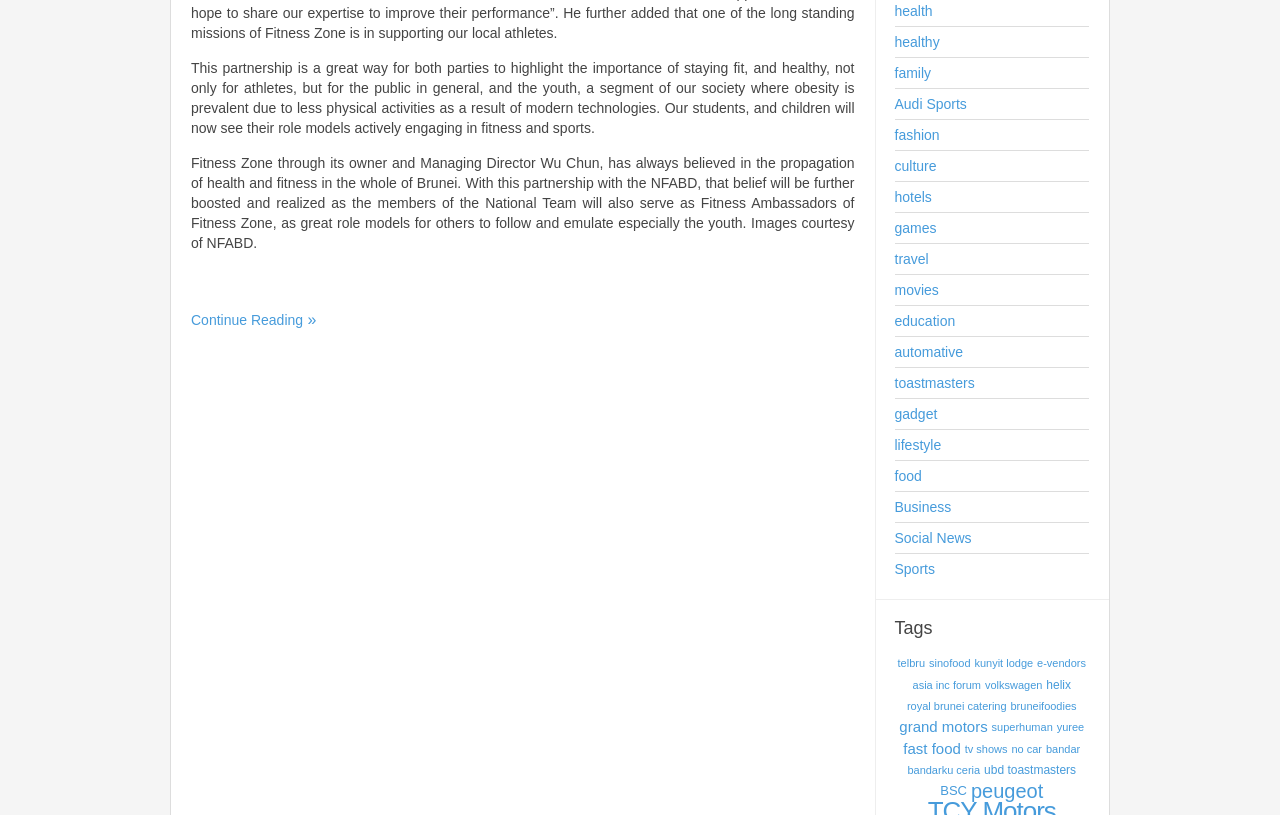Please identify the bounding box coordinates of the clickable element to fulfill the following instruction: "Explore health topics". The coordinates should be four float numbers between 0 and 1, i.e., [left, top, right, bottom].

[0.699, 0.001, 0.851, 0.026]